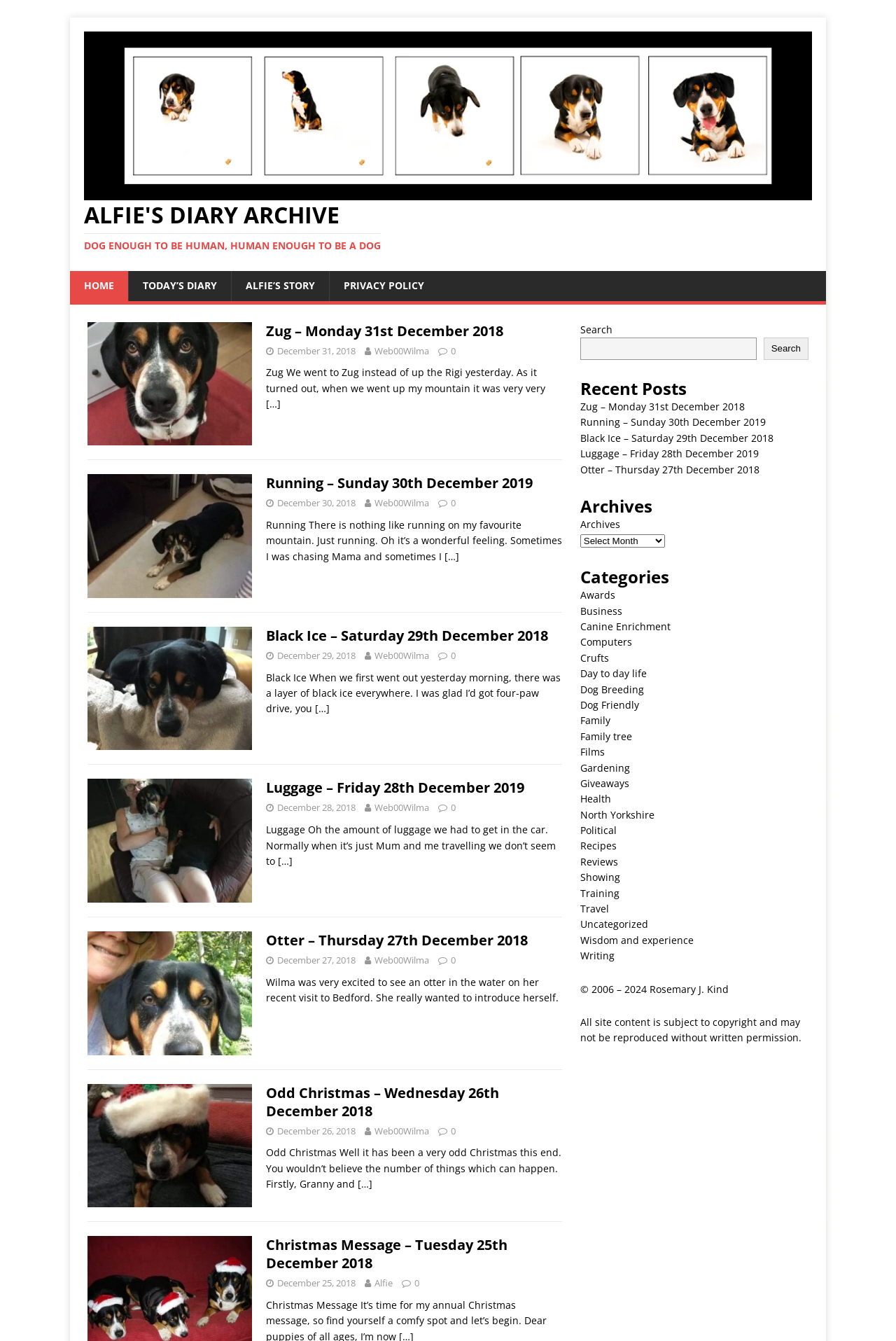Mark the bounding box of the element that matches the following description: "Wisdom and experience".

[0.647, 0.696, 0.774, 0.706]